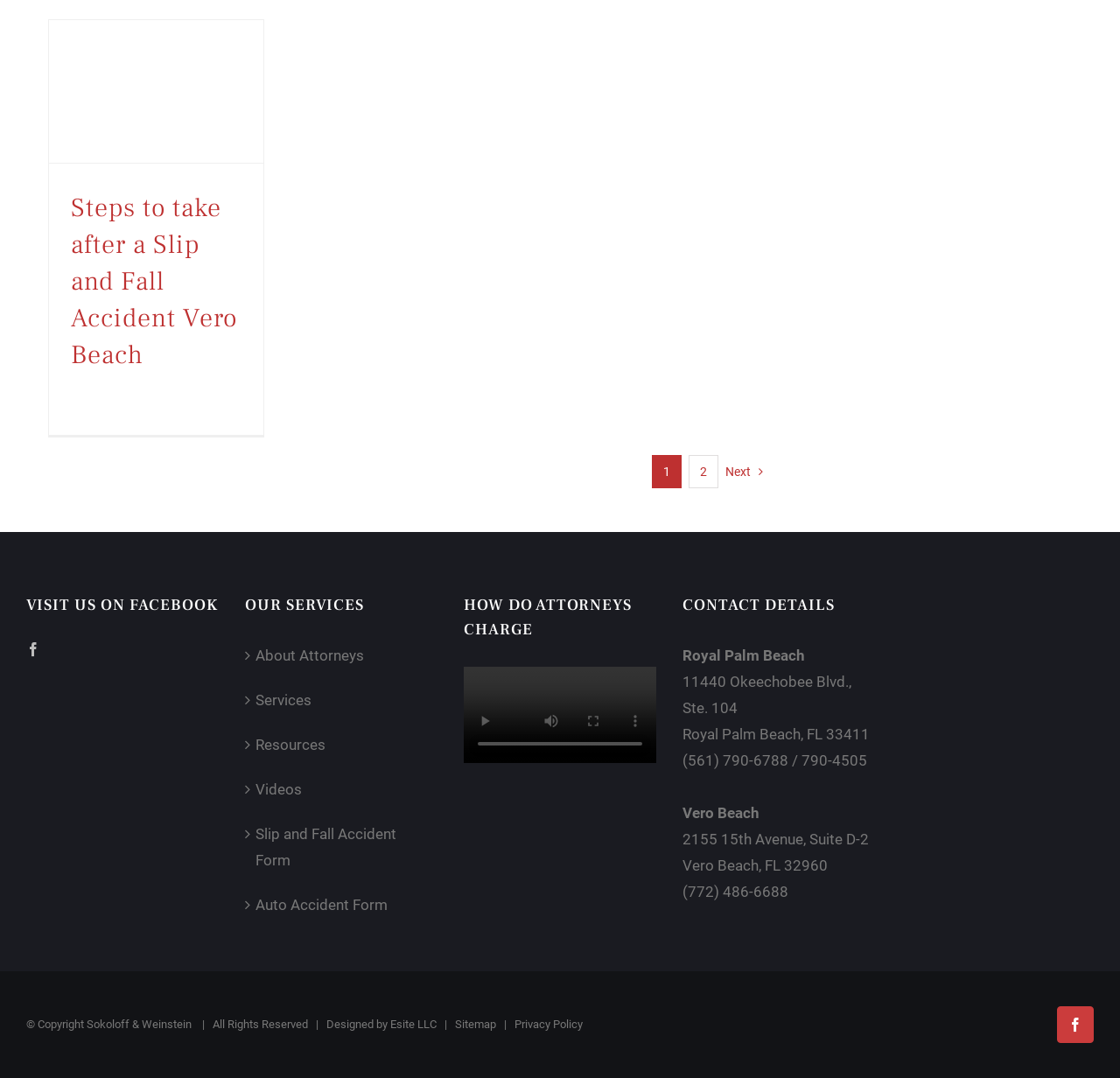Identify the coordinates of the bounding box for the element that must be clicked to accomplish the instruction: "Read about services offered".

[0.228, 0.637, 0.383, 0.662]